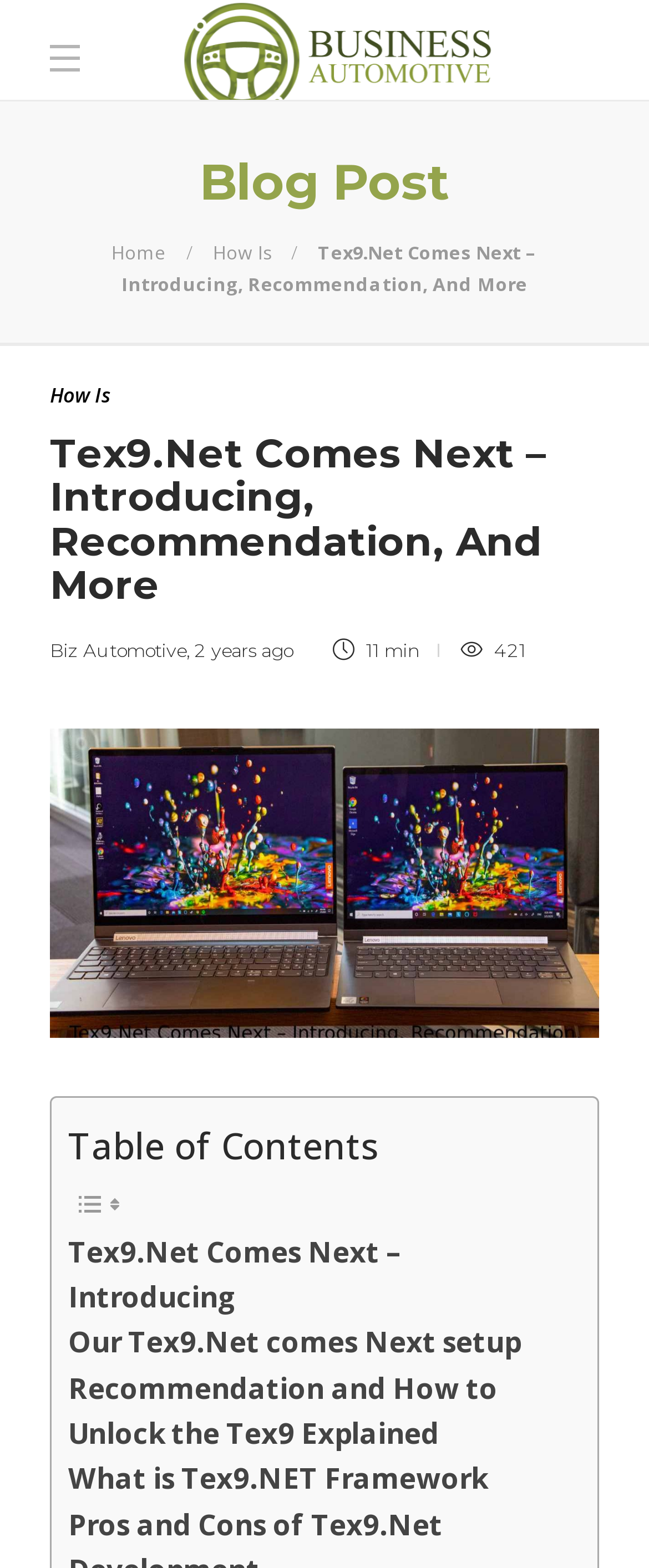Indicate the bounding box coordinates of the element that must be clicked to execute the instruction: "View the Tex9.Net Comes Next introduction". The coordinates should be given as four float numbers between 0 and 1, i.e., [left, top, right, bottom].

[0.077, 0.276, 0.923, 0.396]